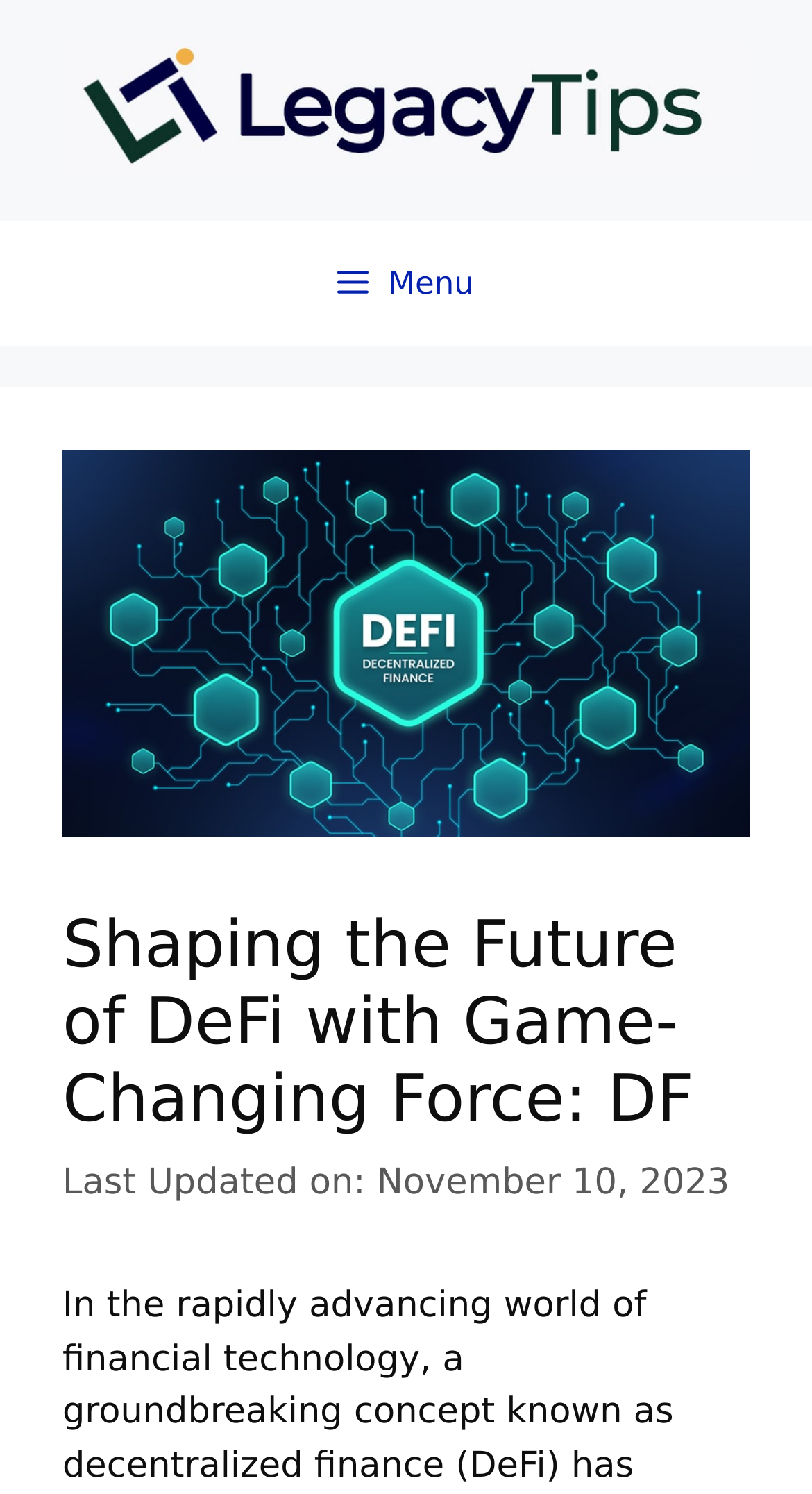Identify the bounding box of the HTML element described here: "100% Highest Rate". Provide the coordinates as four float numbers between 0 and 1: [left, top, right, bottom].

[0.277, 0.062, 0.71, 0.102]